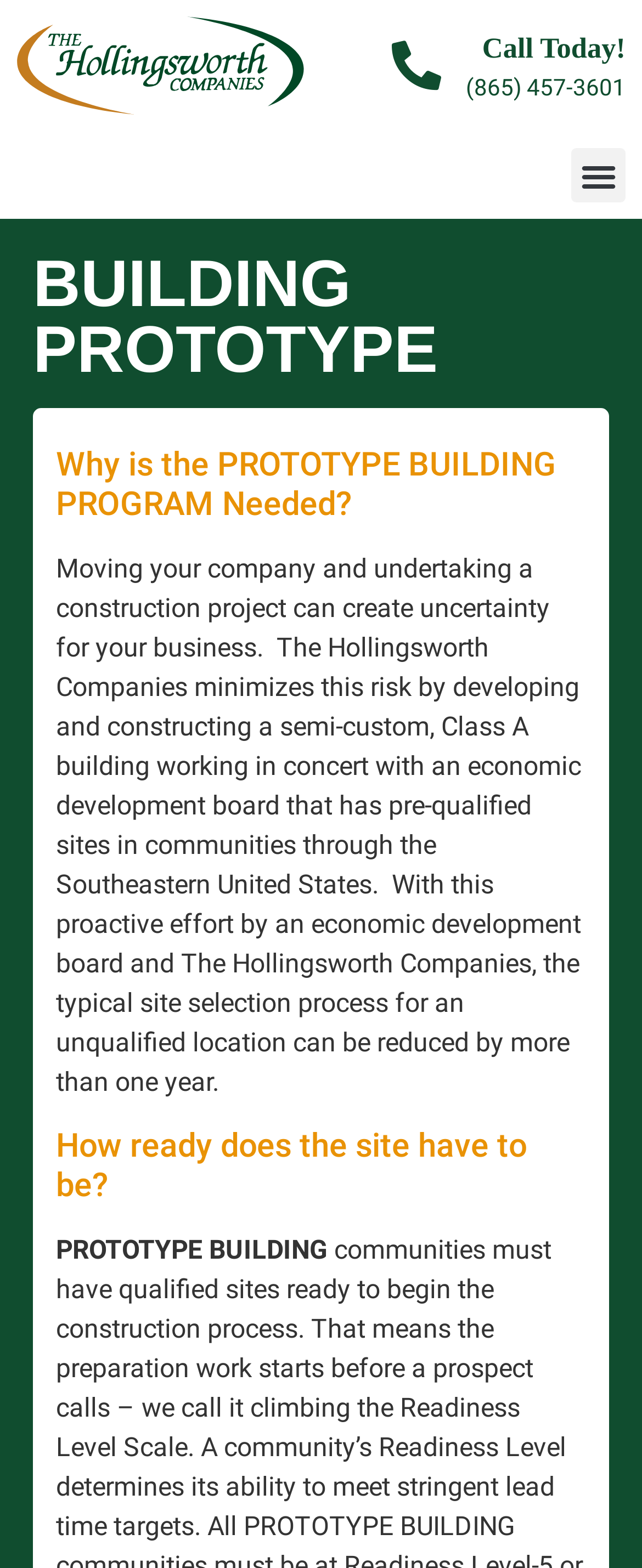What type of building is being constructed?
Examine the image closely and answer the question with as much detail as possible.

I found this information in the StaticText element that describes the type of building being constructed by The Hollingsworth Companies.